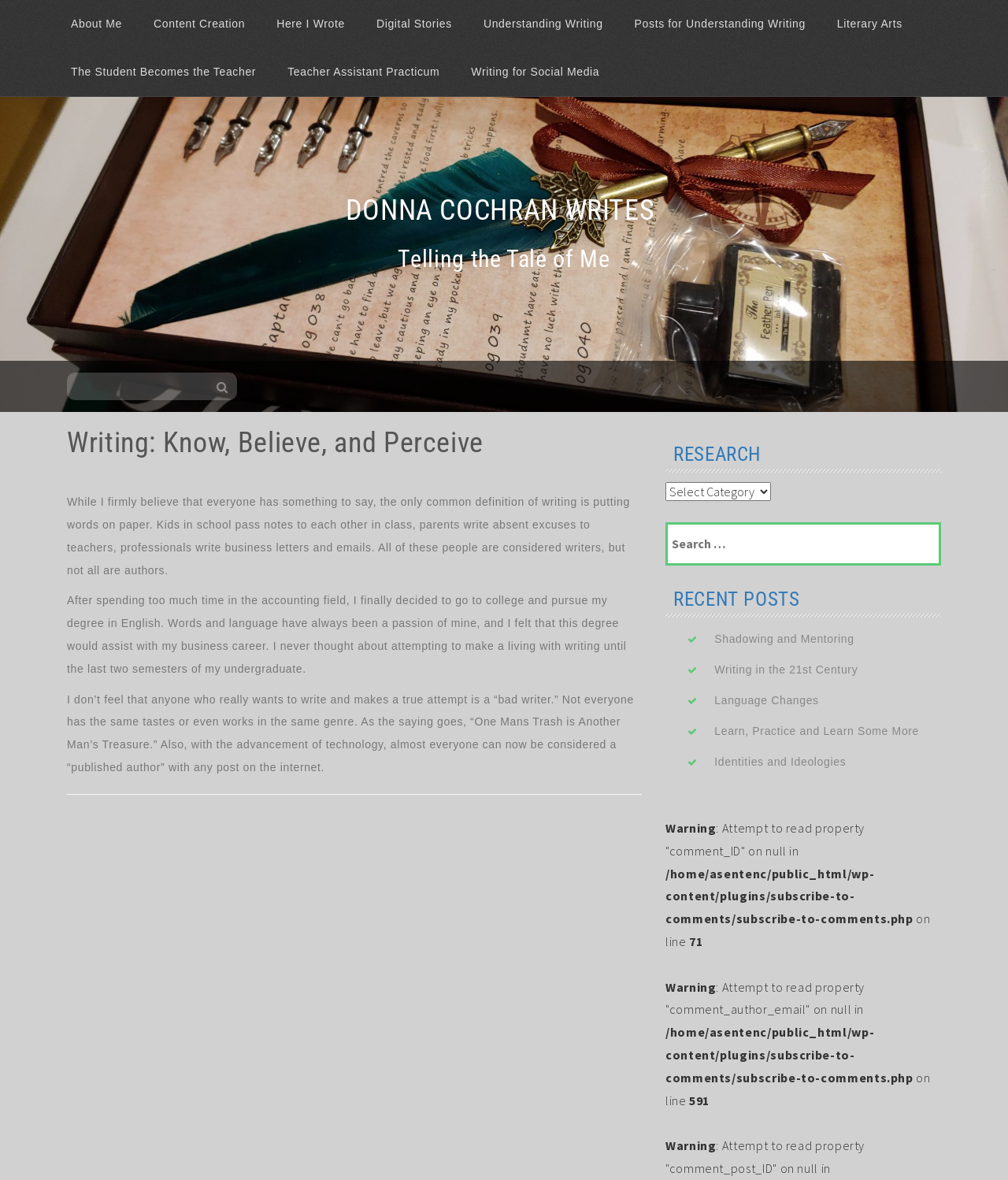Use a single word or phrase to answer the question: 
What is the name of the author?

Donna Cochran